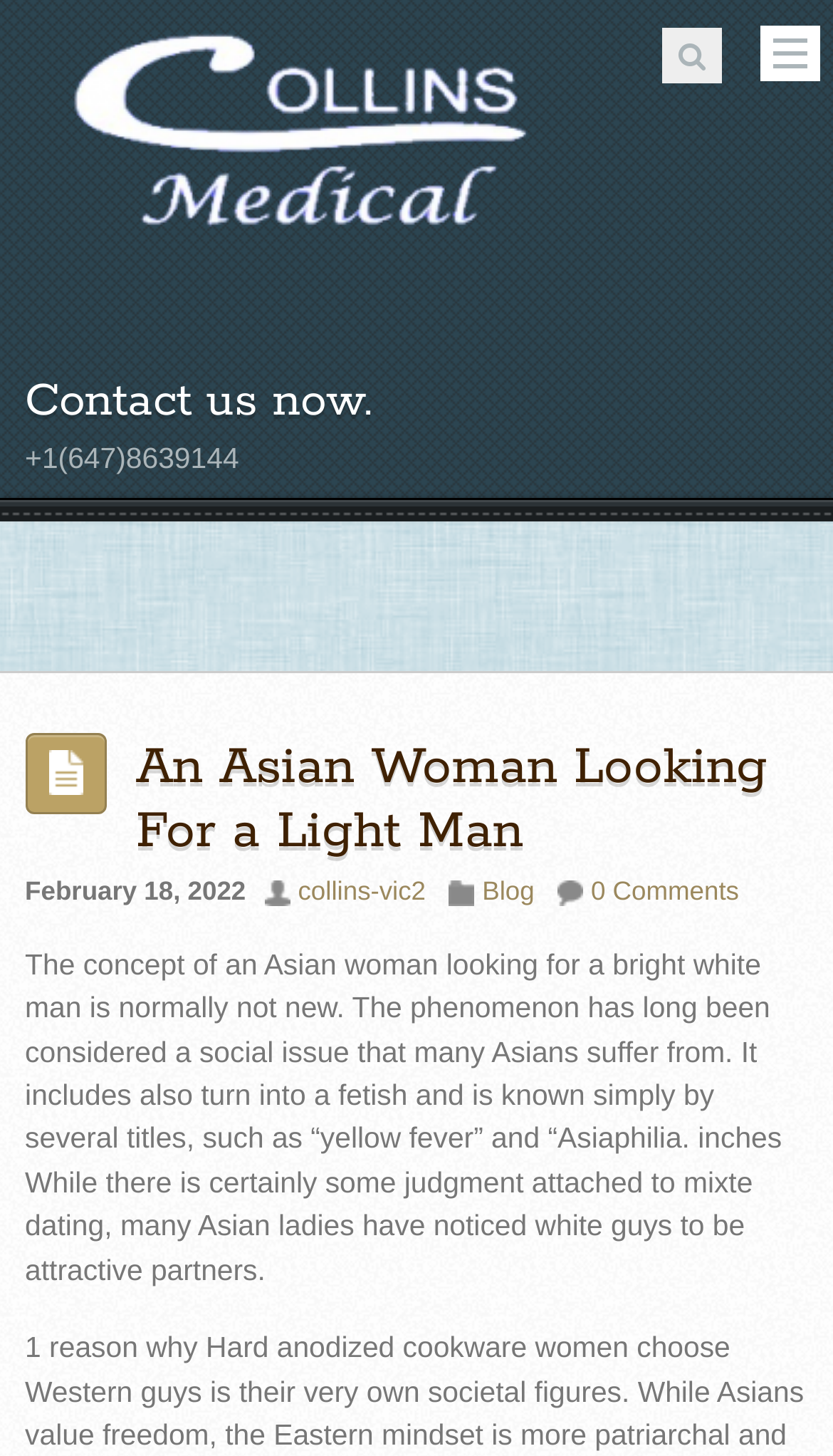Craft a detailed narrative of the webpage's structure and content.

The webpage appears to be a blog post or article about an Asian woman looking for a light-skinned man. At the top left of the page, there is a link to "Collins Medical" accompanied by an image with the same name. Below this, there is a heading that reads "Contact us now" along with a phone number "+1(647)8639144".

Further down, there is a larger heading that reads "An Asian Woman Looking For a Light Man", which is also a link. To the right of this heading, there is a time element with the date "February 18, 2022". Below this, there are three links: "collins-vic2", "Blog", and "0 Comments".

The main content of the page is a block of text that discusses the concept of Asian women being attracted to white men, including the social issues and judgments surrounding interracial dating. This text takes up most of the page, spanning from the top center to the bottom right.